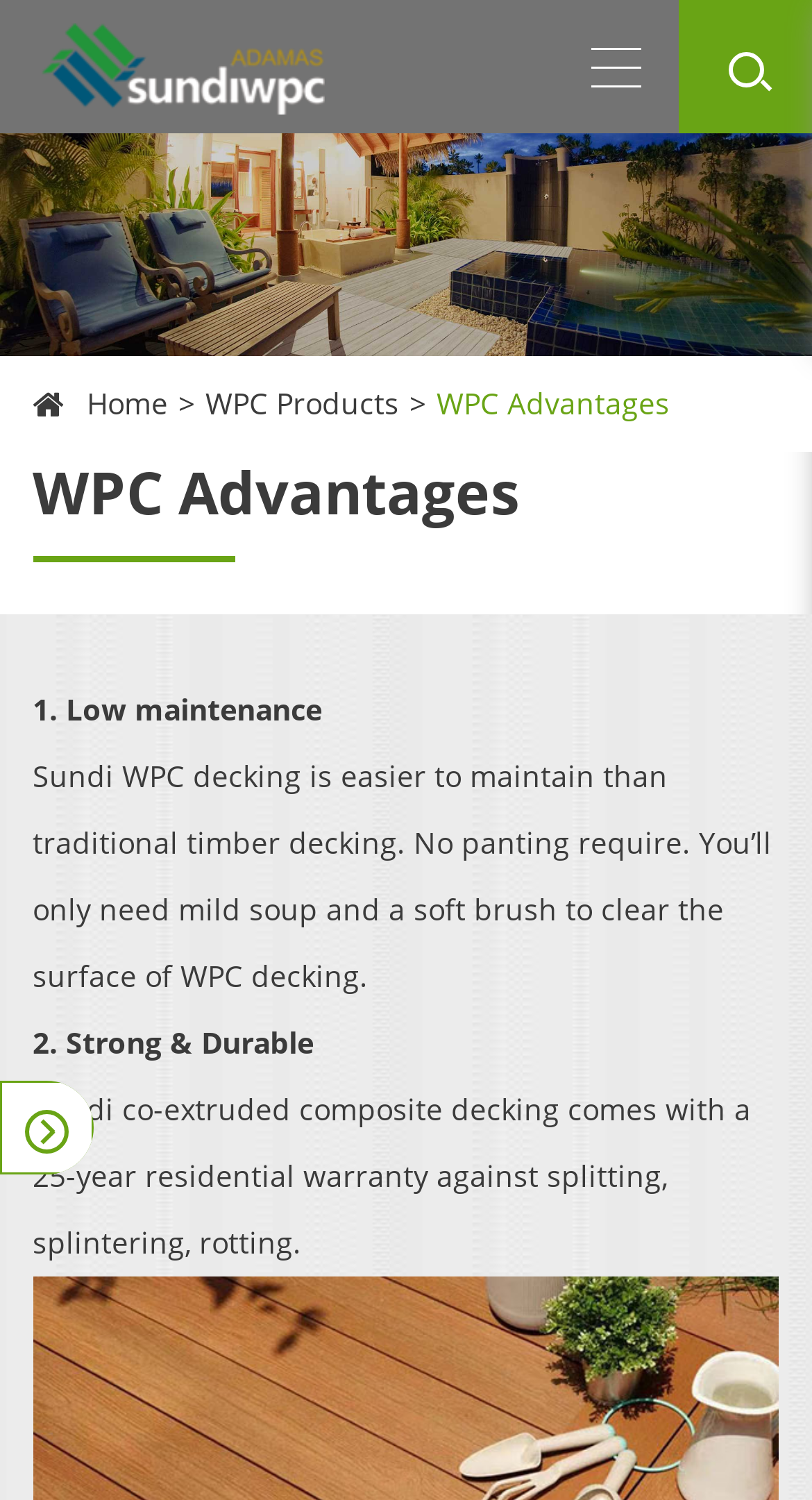Identify the bounding box coordinates for the UI element described as follows: "GeneratePress". Ensure the coordinates are four float numbers between 0 and 1, formatted as [left, top, right, bottom].

None